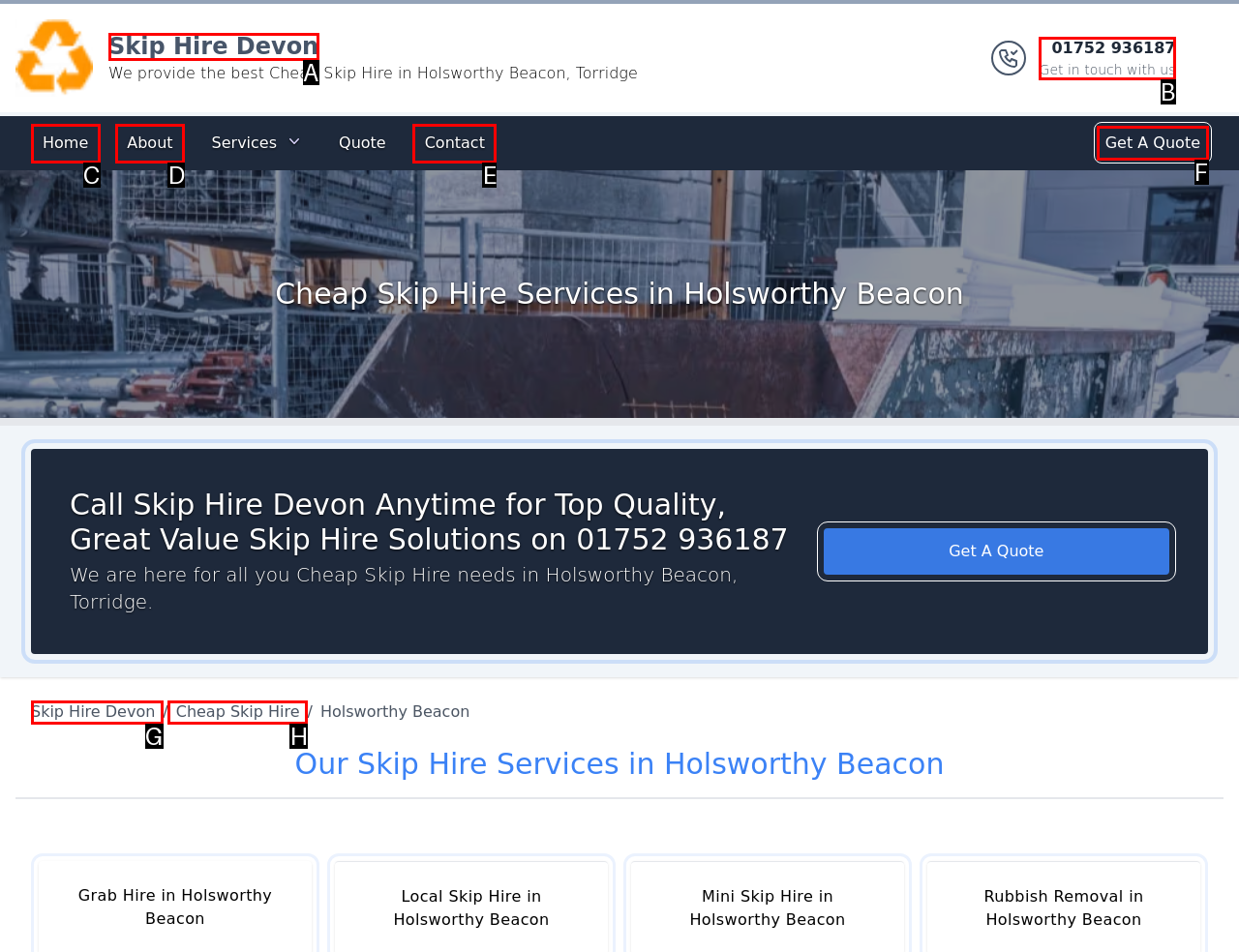Determine which HTML element best suits the description: Skip Hire Devon. Reply with the letter of the matching option.

A